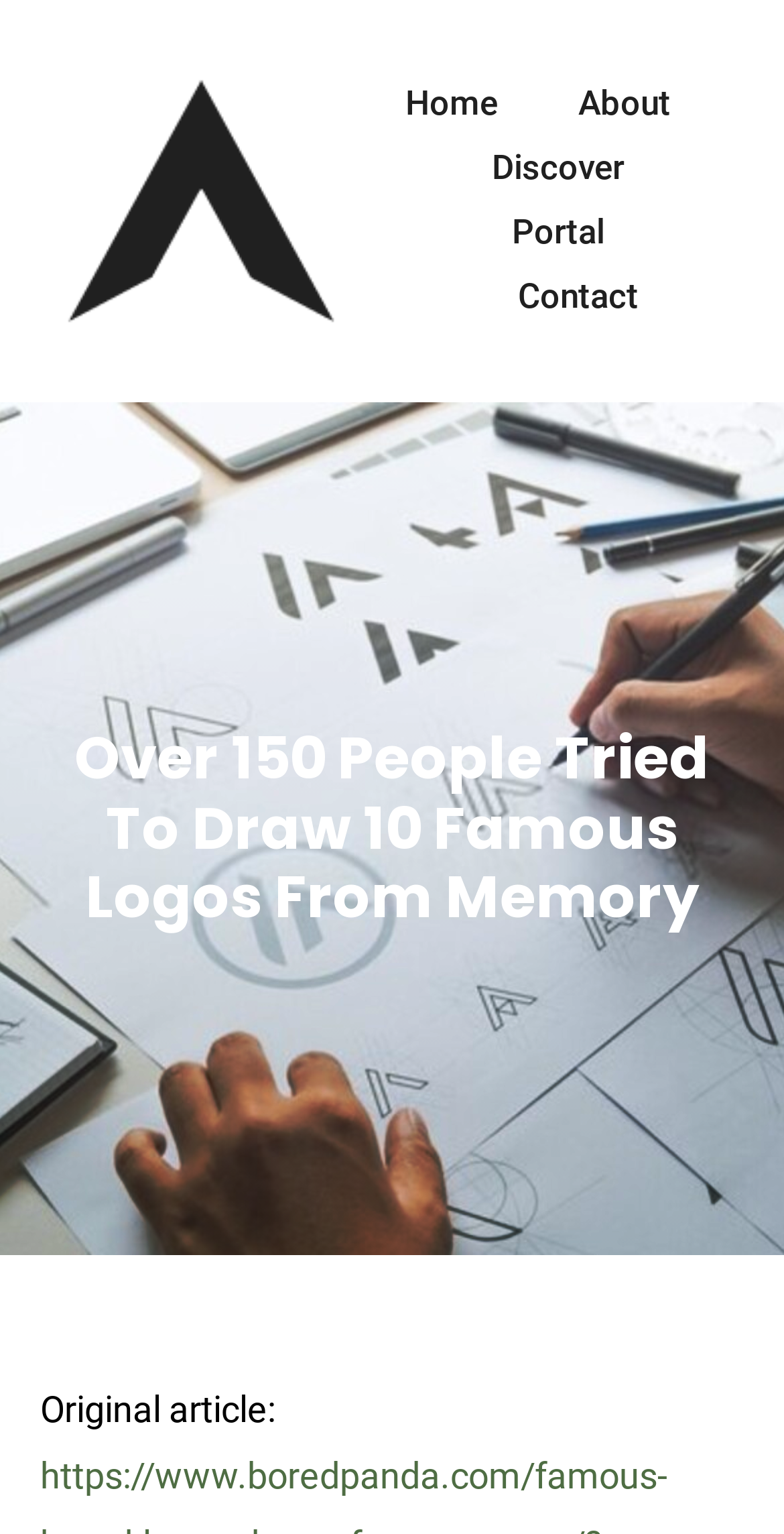Reply to the question below using a single word or brief phrase:
How many famous logos are drawn from memory?

10